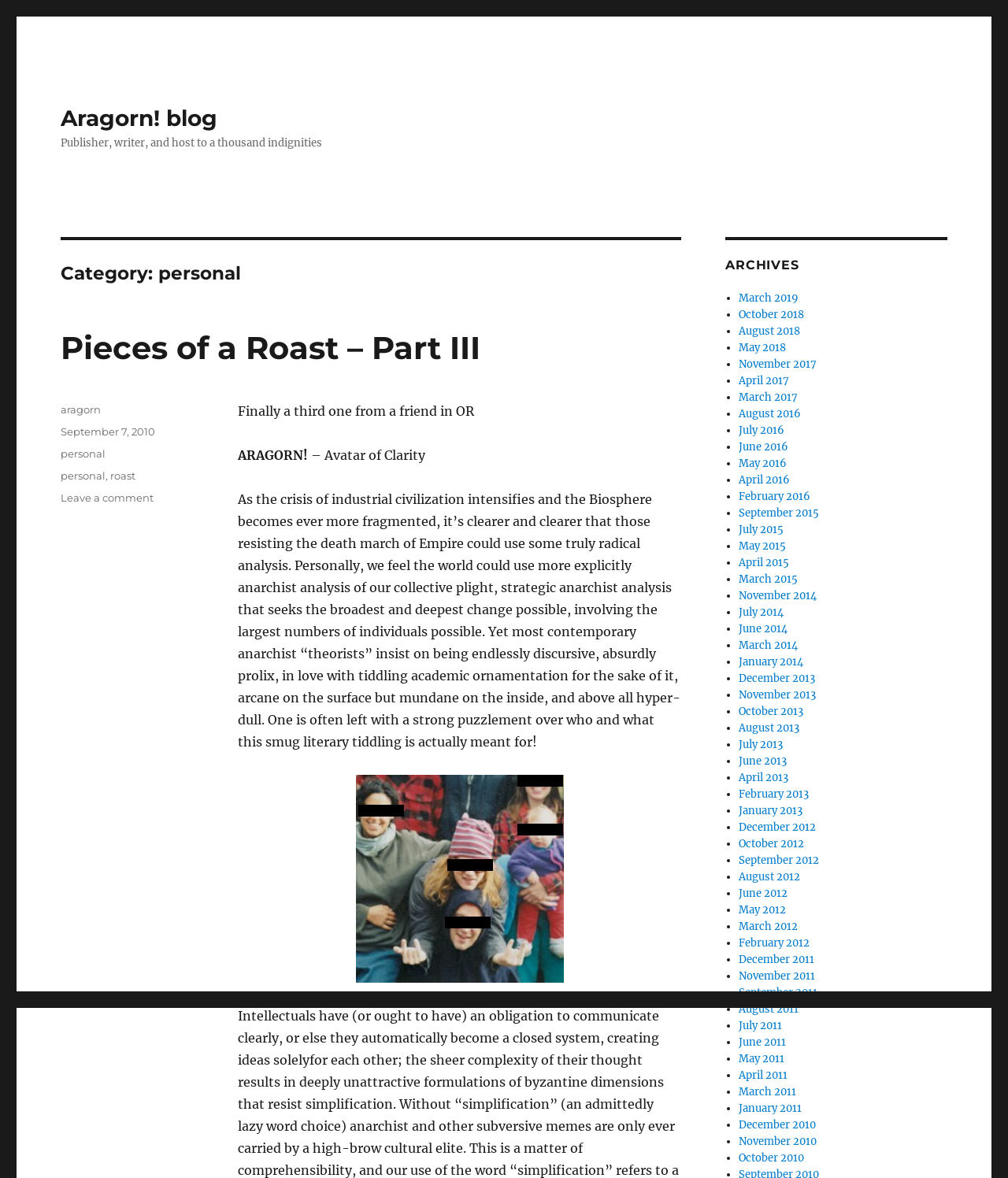Please identify the bounding box coordinates of the element I should click to complete this instruction: 'view archives'. The coordinates should be given as four float numbers between 0 and 1, like this: [left, top, right, bottom].

[0.72, 0.218, 0.94, 0.232]